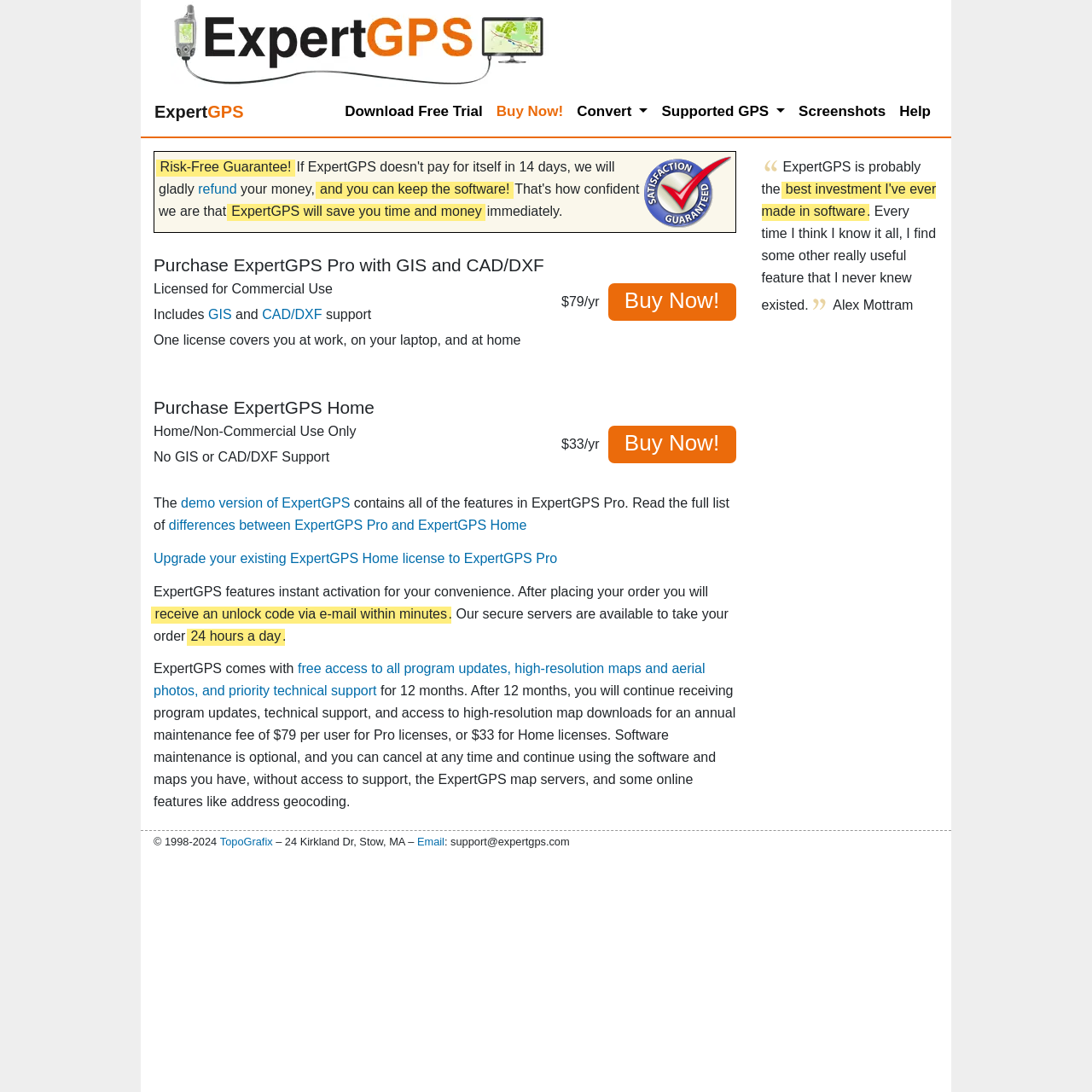Pinpoint the bounding box coordinates of the element you need to click to execute the following instruction: "Read the full list of differences between ExpertGPS Pro and ExpertGPS Home". The bounding box should be represented by four float numbers between 0 and 1, in the format [left, top, right, bottom].

[0.155, 0.474, 0.482, 0.487]